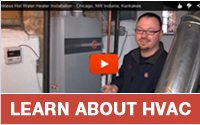Provide your answer to the question using just one word or phrase: What areas do the company's services cover?

Chicago and Northwest Indiana